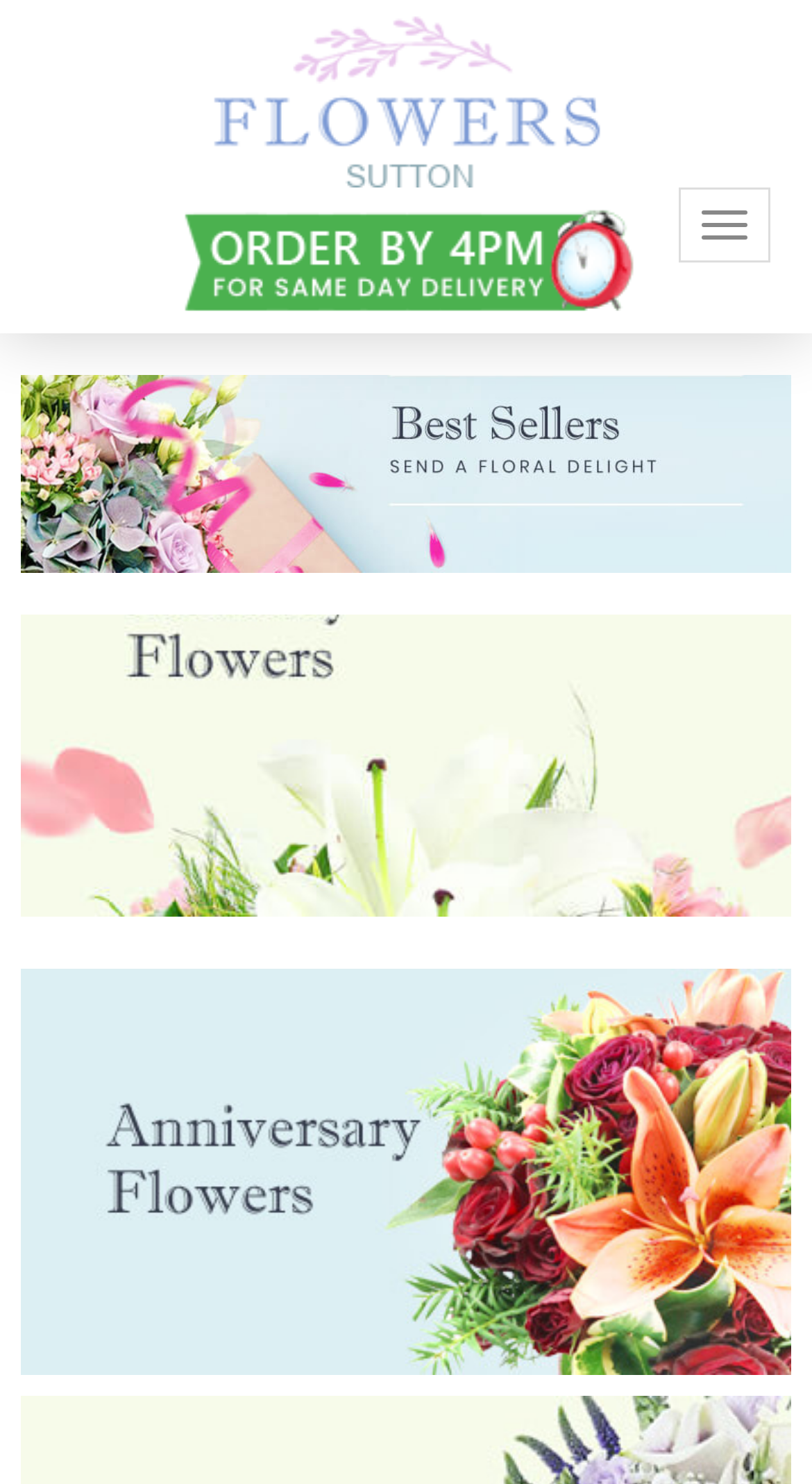Describe all visible elements and their arrangement on the webpage.

The webpage is about Sutton Next Day Flower Delivery, with a prominent logo image at the top left corner. Below the logo, there is a navigation button labeled "Toggle navigation" at the top right corner. 

On the left side of the page, there is a vertical menu with three main categories: "BEST SELLERS", "BIRTHDAY FLOWERS", and "ANNIVERSARY FLOWERS". Each category has a corresponding image and a heading with the same text. The categories are stacked on top of each other, with "BEST SELLERS" at the top, followed by "BIRTHDAY FLOWERS" in the middle, and "ANNIVERSARY FLOWERS" at the bottom. 

There is also a smaller image at the top center of the page, which may be a secondary logo or a decorative element.